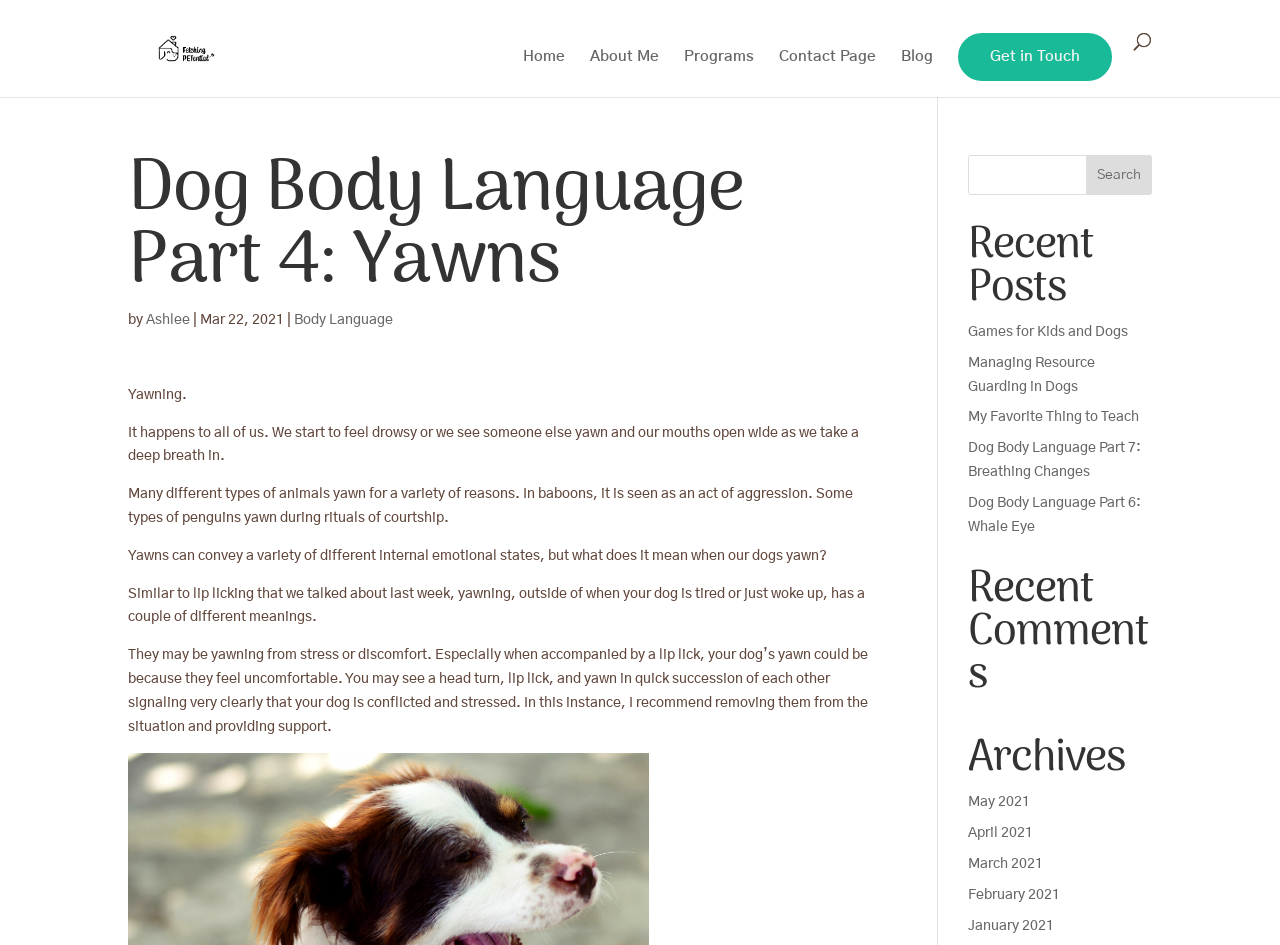Identify the bounding box coordinates of the section to be clicked to complete the task described by the following instruction: "Read the blog". The coordinates should be four float numbers between 0 and 1, formatted as [left, top, right, bottom].

[0.704, 0.053, 0.729, 0.103]